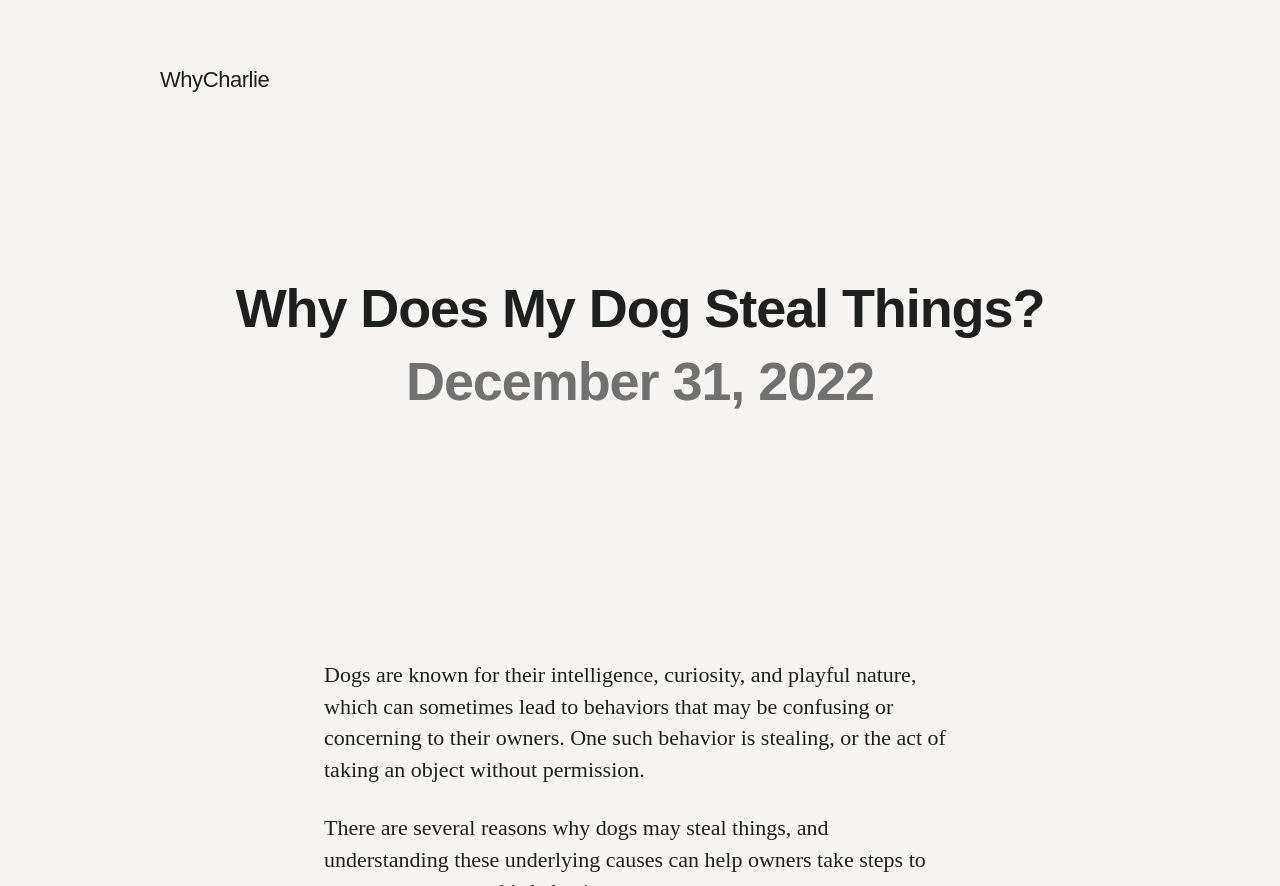Bounding box coordinates are specified in the format (top-left x, top-left y, bottom-right x, bottom-right y). All values are floating point numbers bounded between 0 and 1. Please provide the bounding box coordinate of the region this sentence describes: WhyCharlie

[0.125, 0.076, 0.21, 0.104]